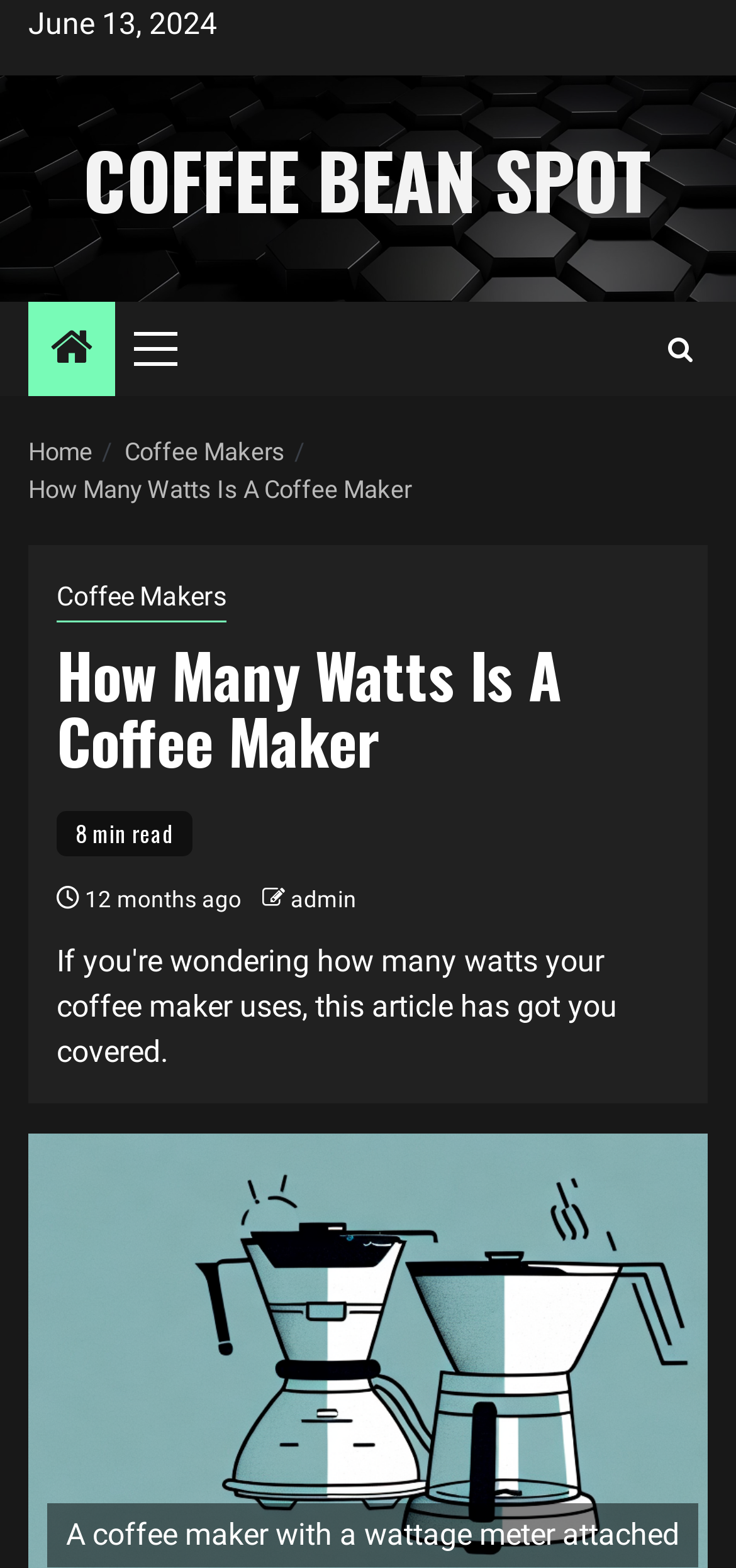Could you locate the bounding box coordinates for the section that should be clicked to accomplish this task: "click primary menu".

[0.182, 0.192, 0.285, 0.253]